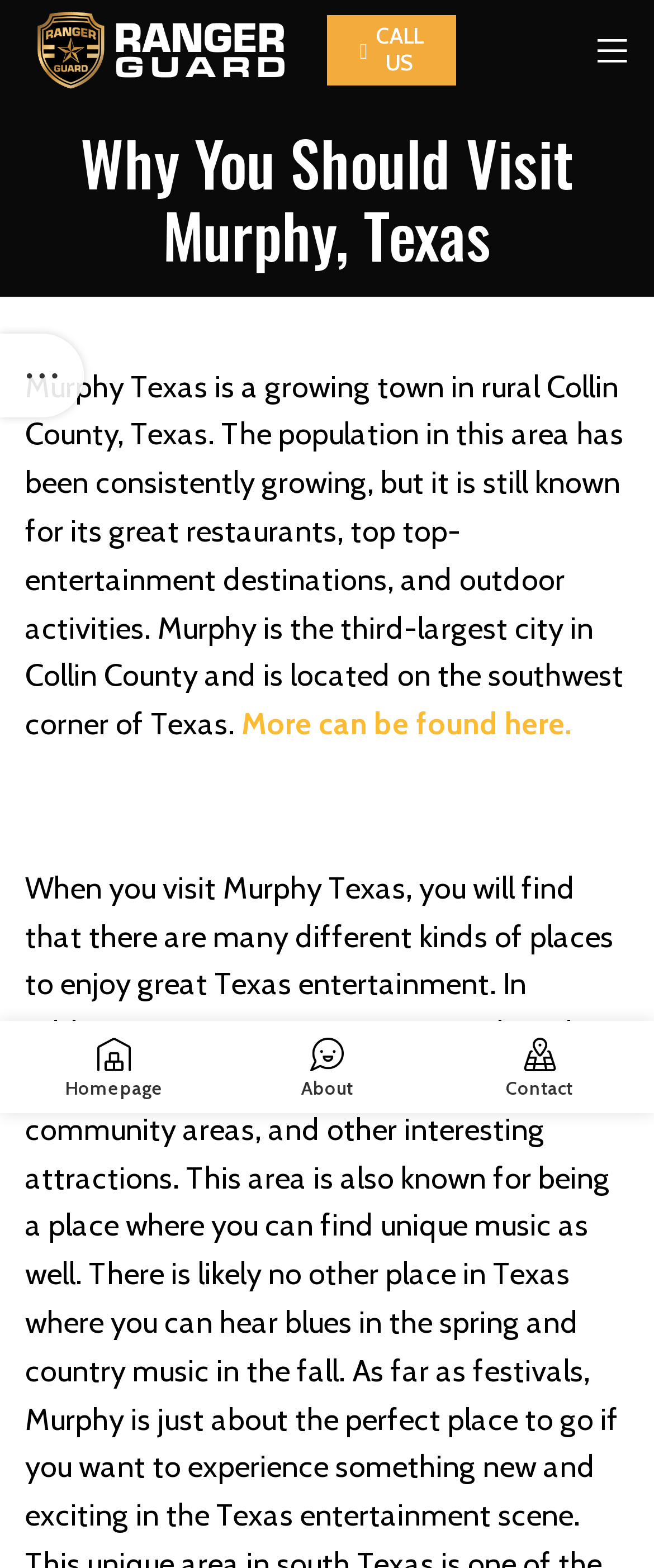From the webpage screenshot, predict the bounding box coordinates (top-left x, top-left y, bottom-right x, bottom-right y) for the UI element described here: Homepage

[0.013, 0.656, 0.338, 0.705]